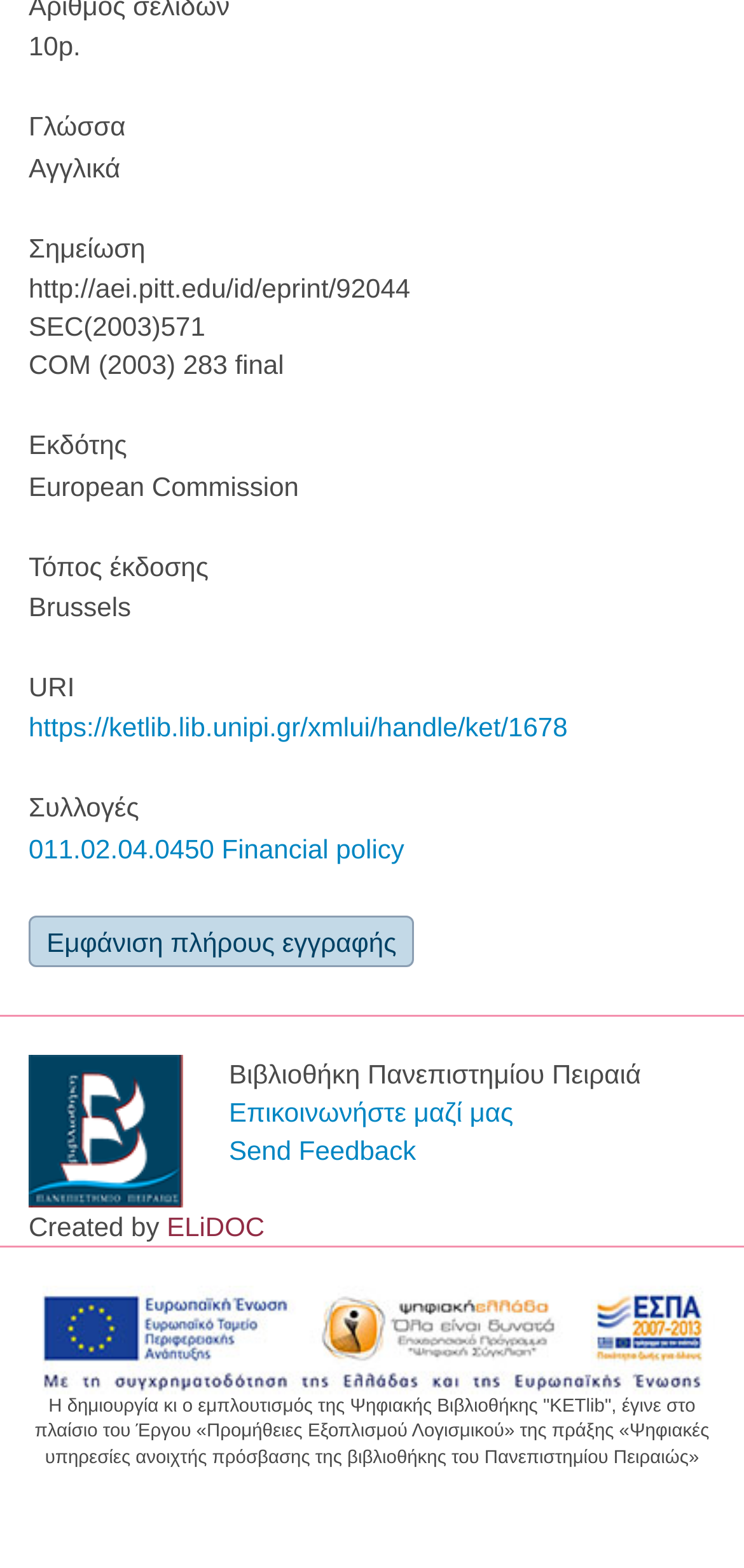Extract the bounding box coordinates for the UI element described as: "Send Feedback".

[0.308, 0.724, 0.559, 0.744]